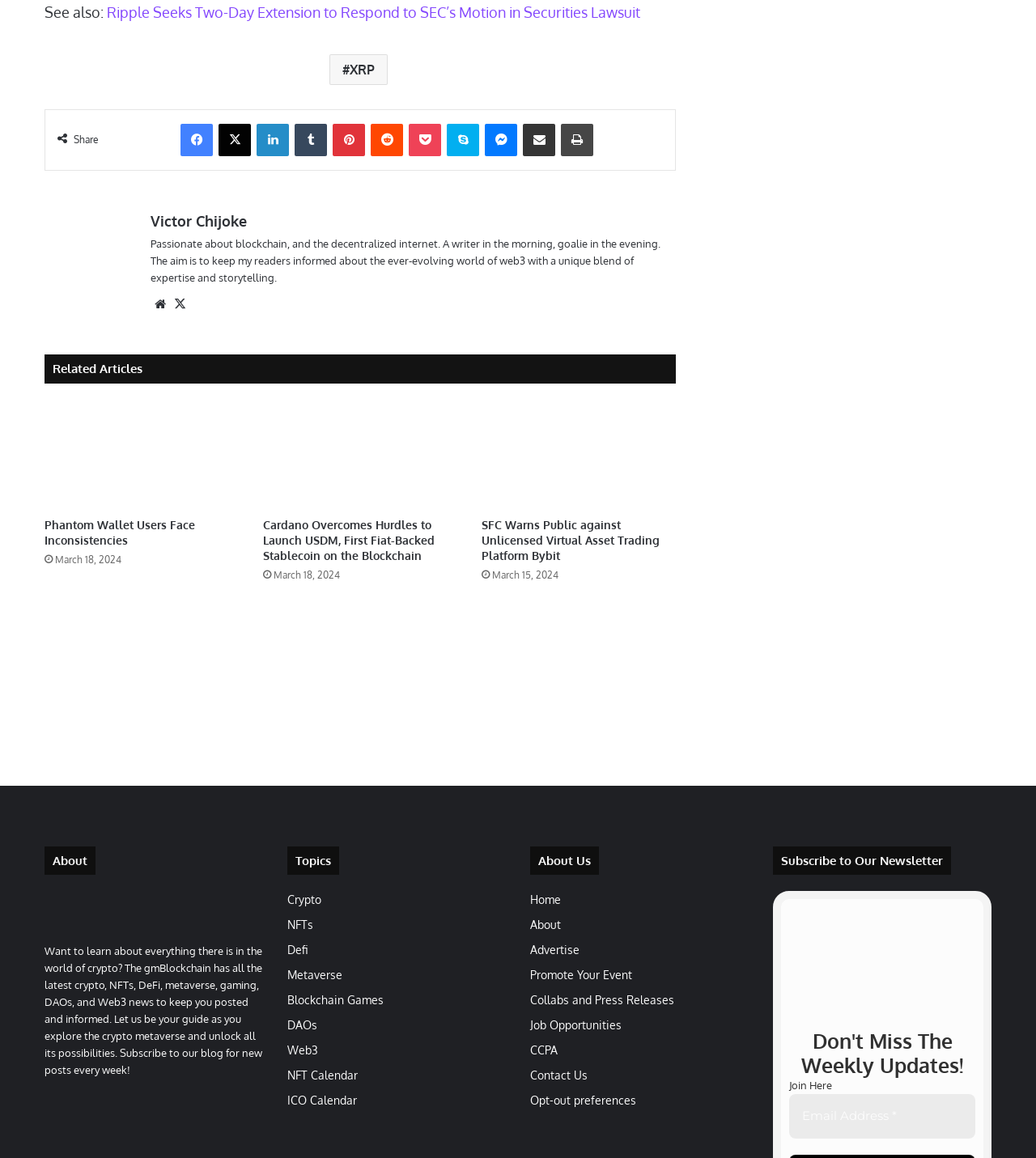Specify the bounding box coordinates of the element's region that should be clicked to achieve the following instruction: "Learn about Web3". The bounding box coordinates consist of four float numbers between 0 and 1, in the format [left, top, right, bottom].

[0.277, 0.901, 0.307, 0.913]